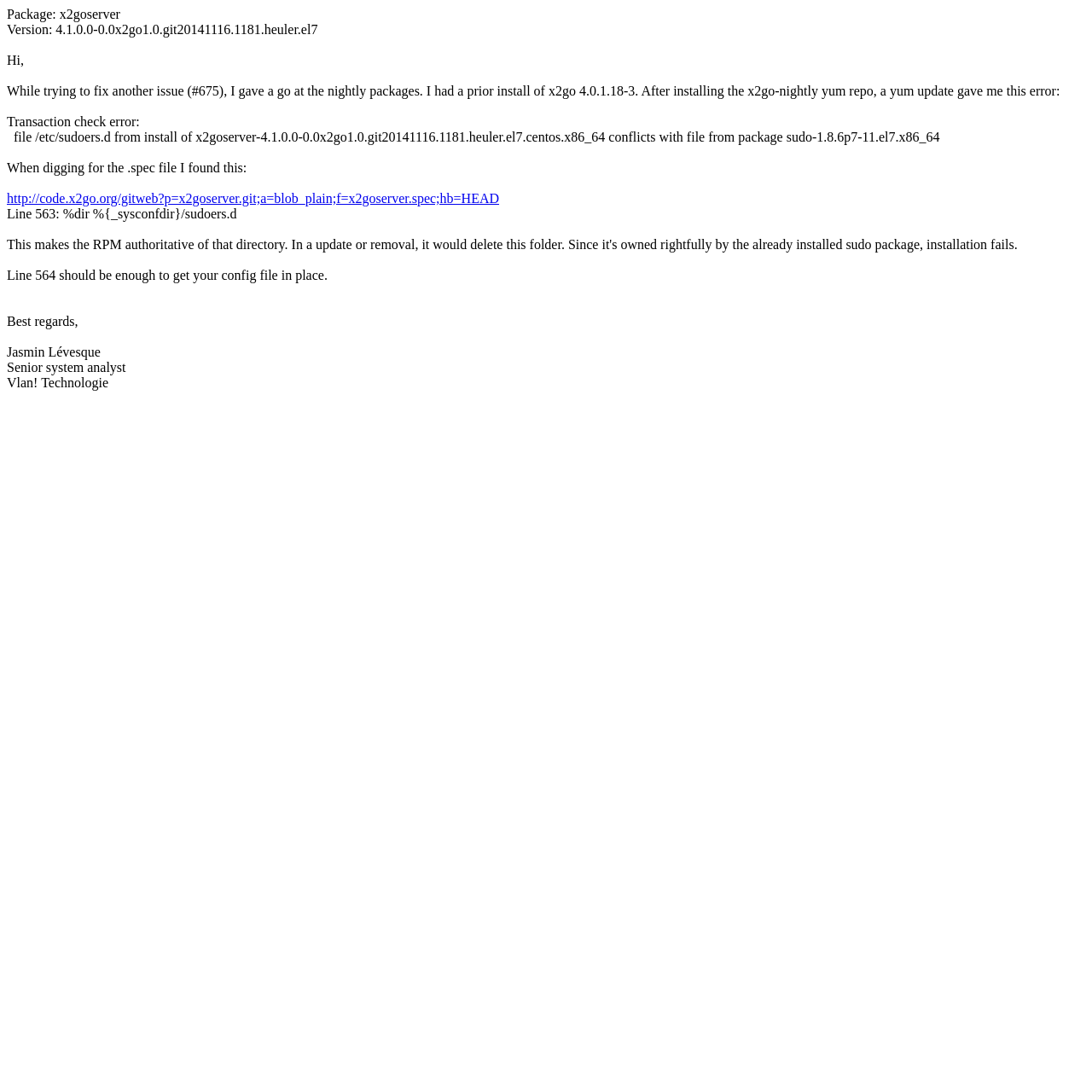Using the format (top-left x, top-left y, bottom-right x, bottom-right y), provide the bounding box coordinates for the described UI element. All values should be floating point numbers between 0 and 1: http://code.x2go.org/gitweb?p=x2goserver.git;a=blob_plain;f=x2goserver.spec;hb=HEAD

[0.006, 0.175, 0.457, 0.188]